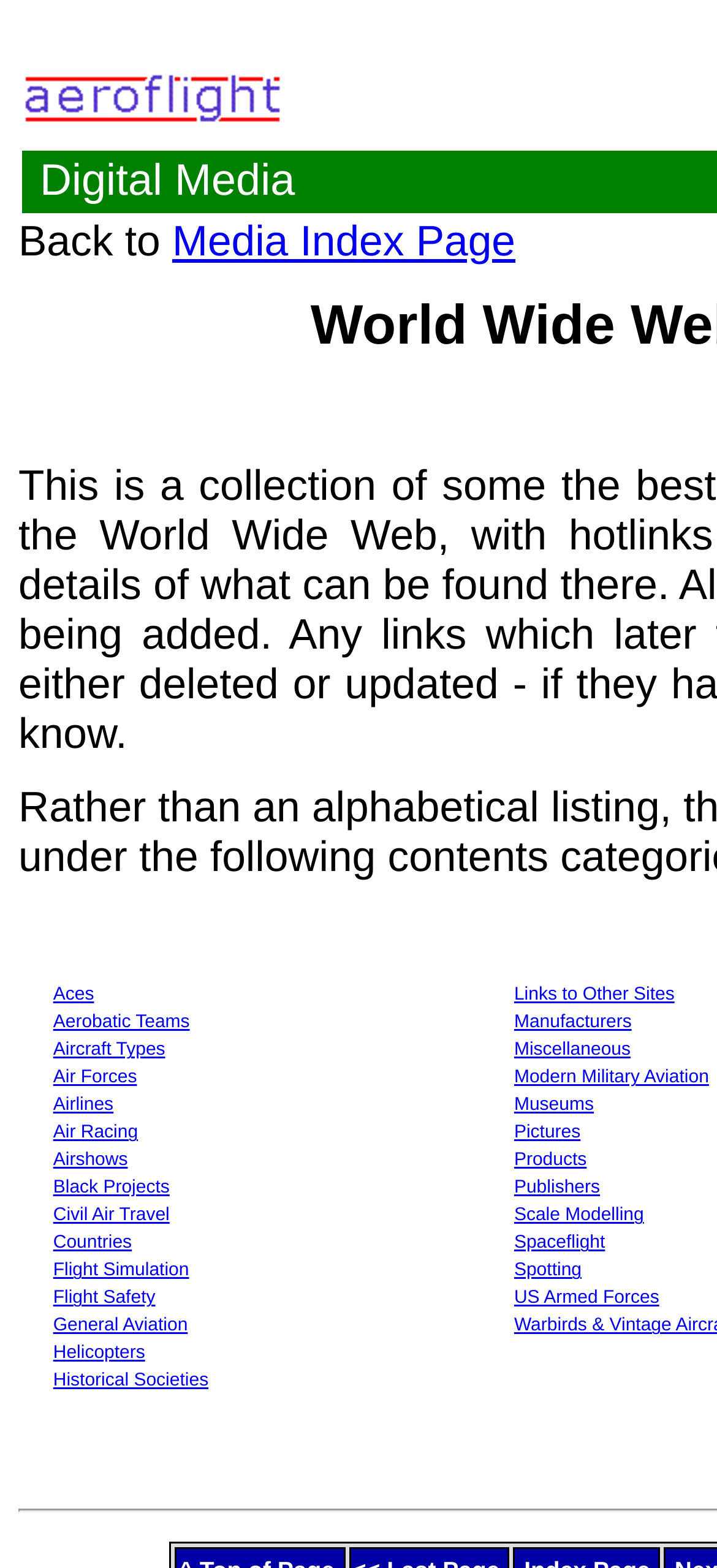Please determine the bounding box coordinates of the element to click on in order to accomplish the following task: "Go to Aeroflight Home Page". Ensure the coordinates are four float numbers ranging from 0 to 1, i.e., [left, top, right, bottom].

[0.026, 0.067, 0.395, 0.087]